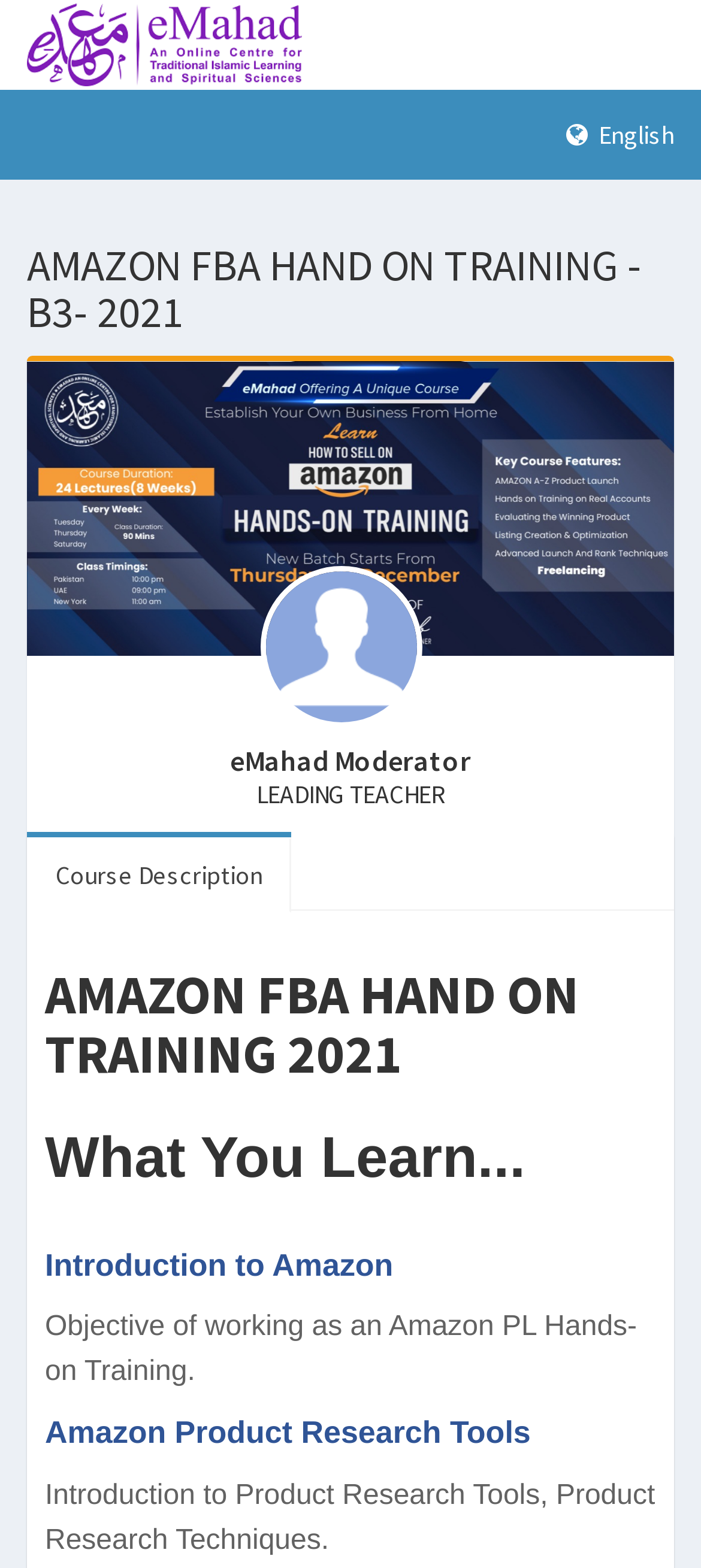Using the provided element description: "English", identify the bounding box coordinates. The coordinates should be four floats between 0 and 1 in the order [left, top, right, bottom].

[0.769, 0.057, 1.0, 0.115]